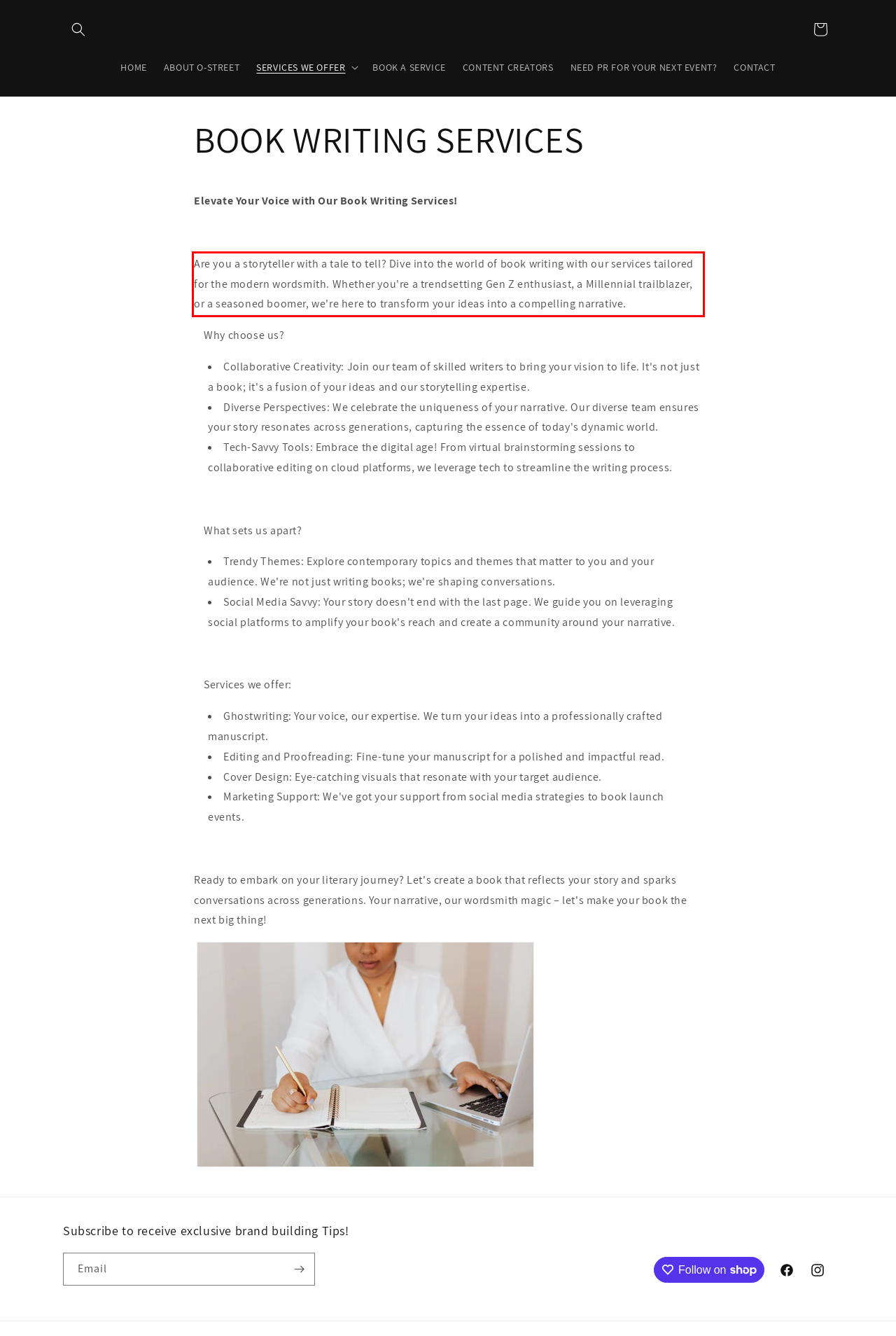Please perform OCR on the UI element surrounded by the red bounding box in the given webpage screenshot and extract its text content.

Are you a storyteller with a tale to tell? Dive into the world of book writing with our services tailored for the modern wordsmith. Whether you're a trendsetting Gen Z enthusiast, a Millennial trailblazer, or a seasoned boomer, we're here to transform your ideas into a compelling narrative.